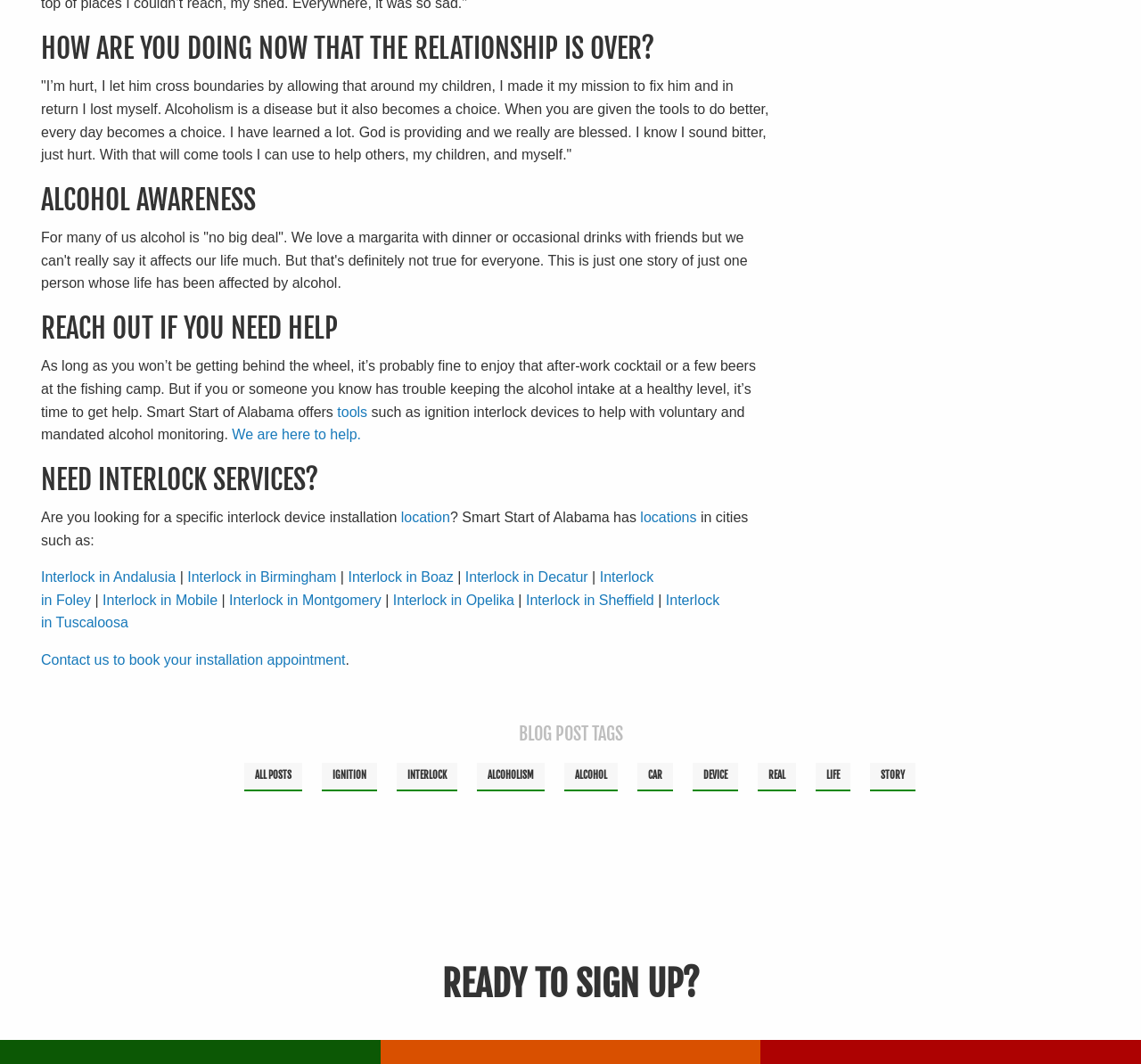Specify the bounding box coordinates for the region that must be clicked to perform the given instruction: "Contact us to book your installation appointment".

[0.036, 0.613, 0.303, 0.627]